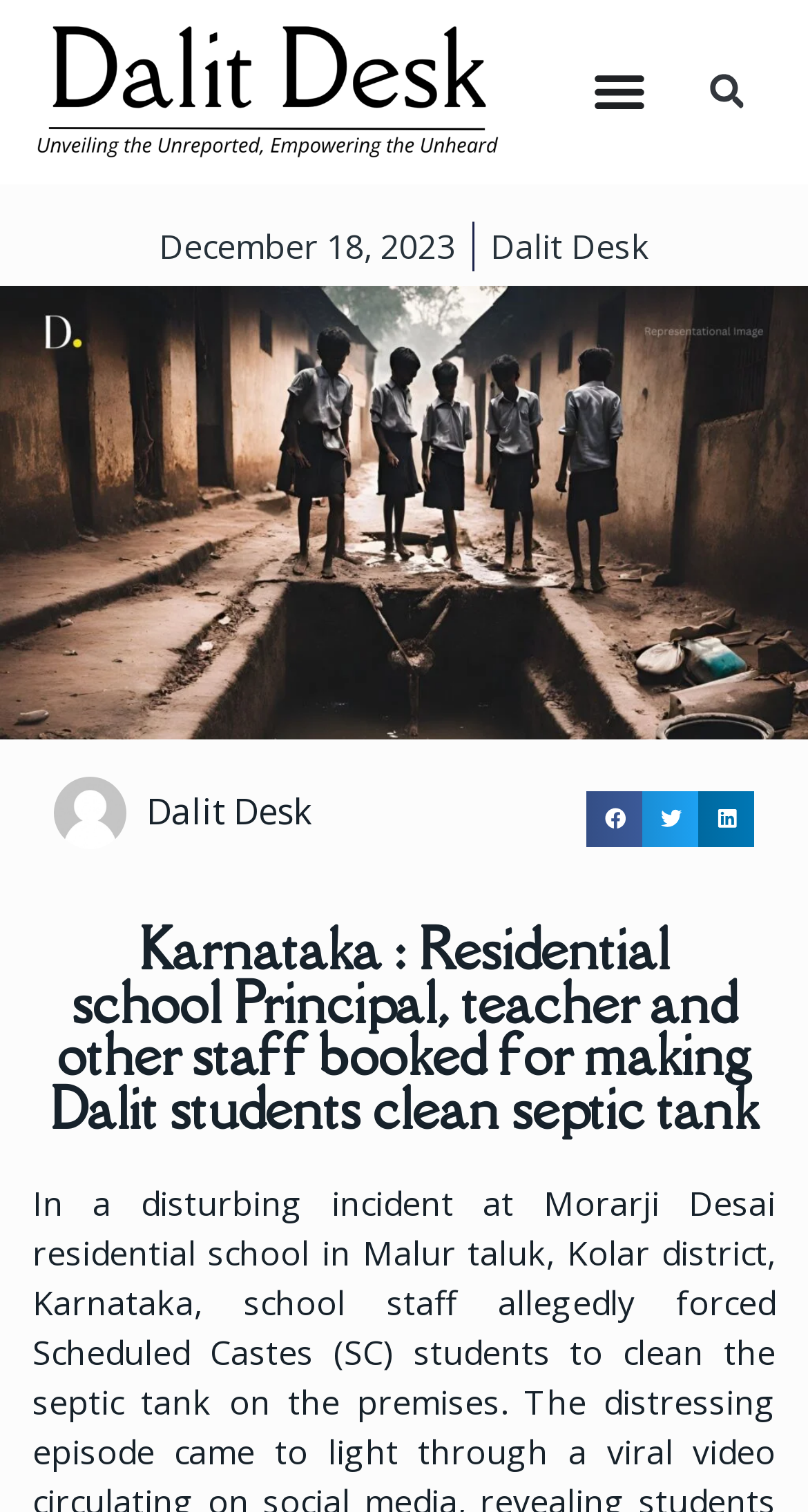Look at the image and give a detailed response to the following question: How many social media sharing buttons are there?

I counted the number of social media sharing buttons by looking at the button elements with the text 'Share on facebook', 'Share on twitter', and 'Share on linkedin' which are located at the bottom of the webpage.